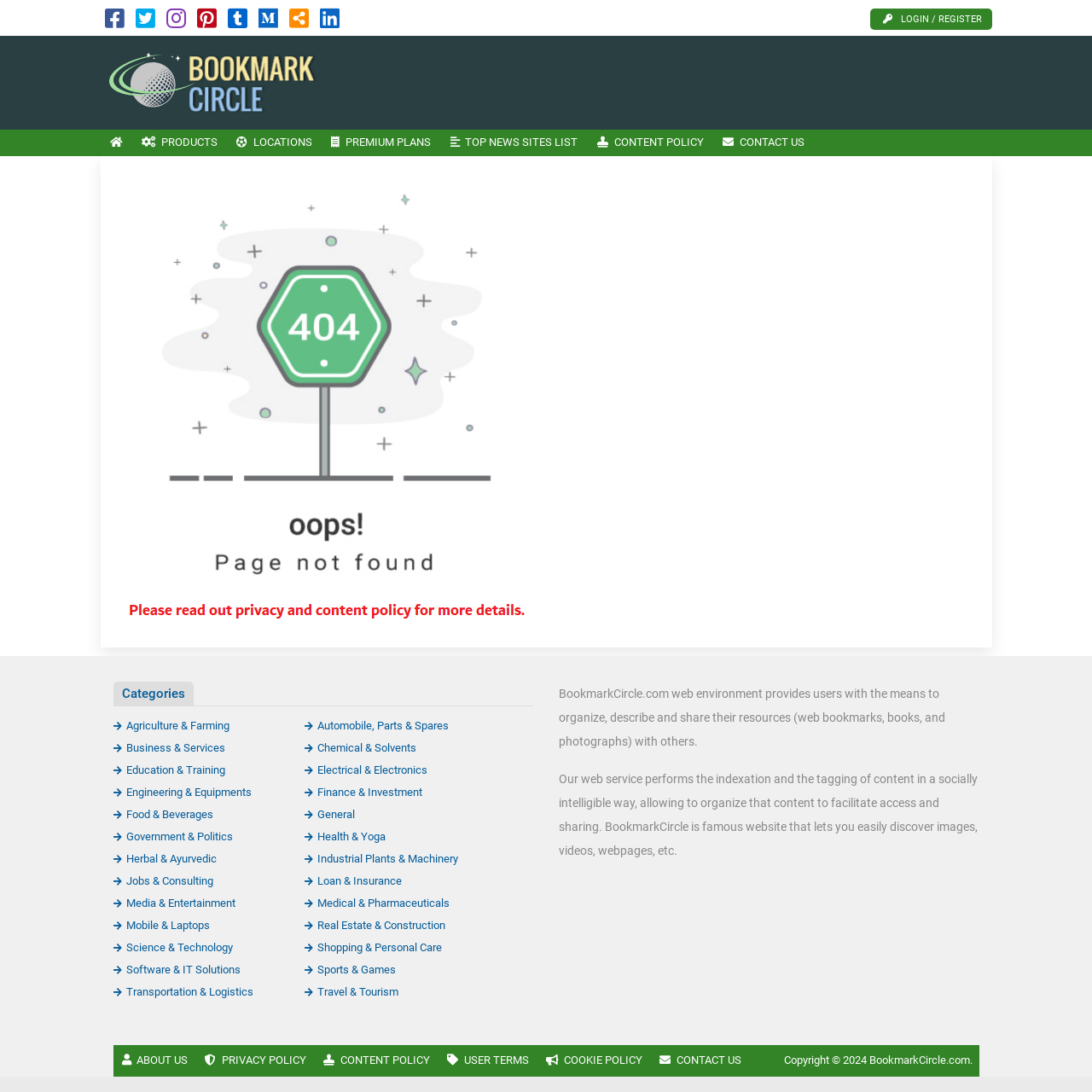What is the logo of the website?
Using the image as a reference, give an elaborate response to the question.

I found the logo by looking at the top-left corner of the webpage, where I saw an image with the text 'bookmarkcircle.com logo'.